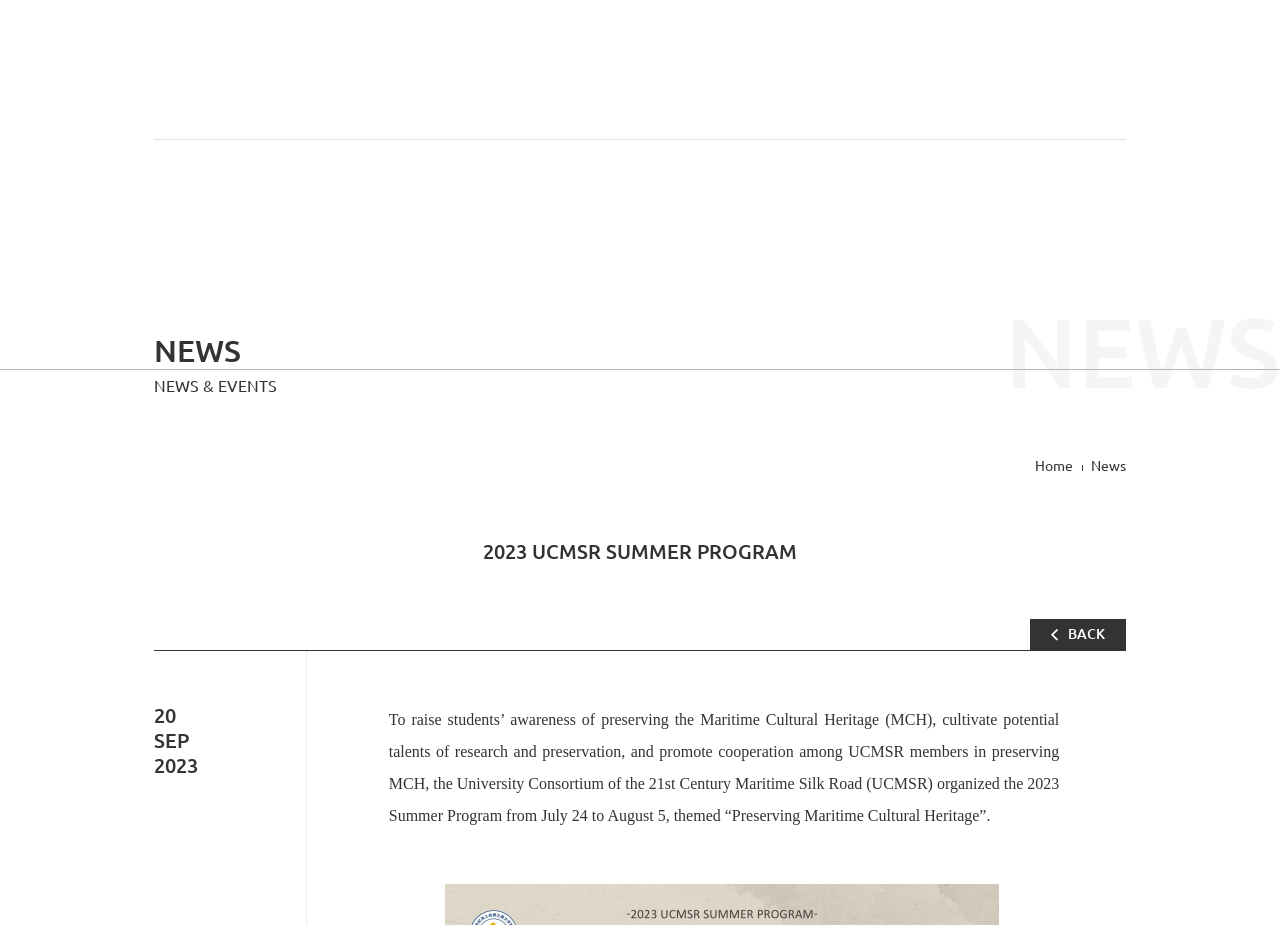What is the name of the organization that organized the 2023 Summer Program?
By examining the image, provide a one-word or phrase answer.

UCMSR